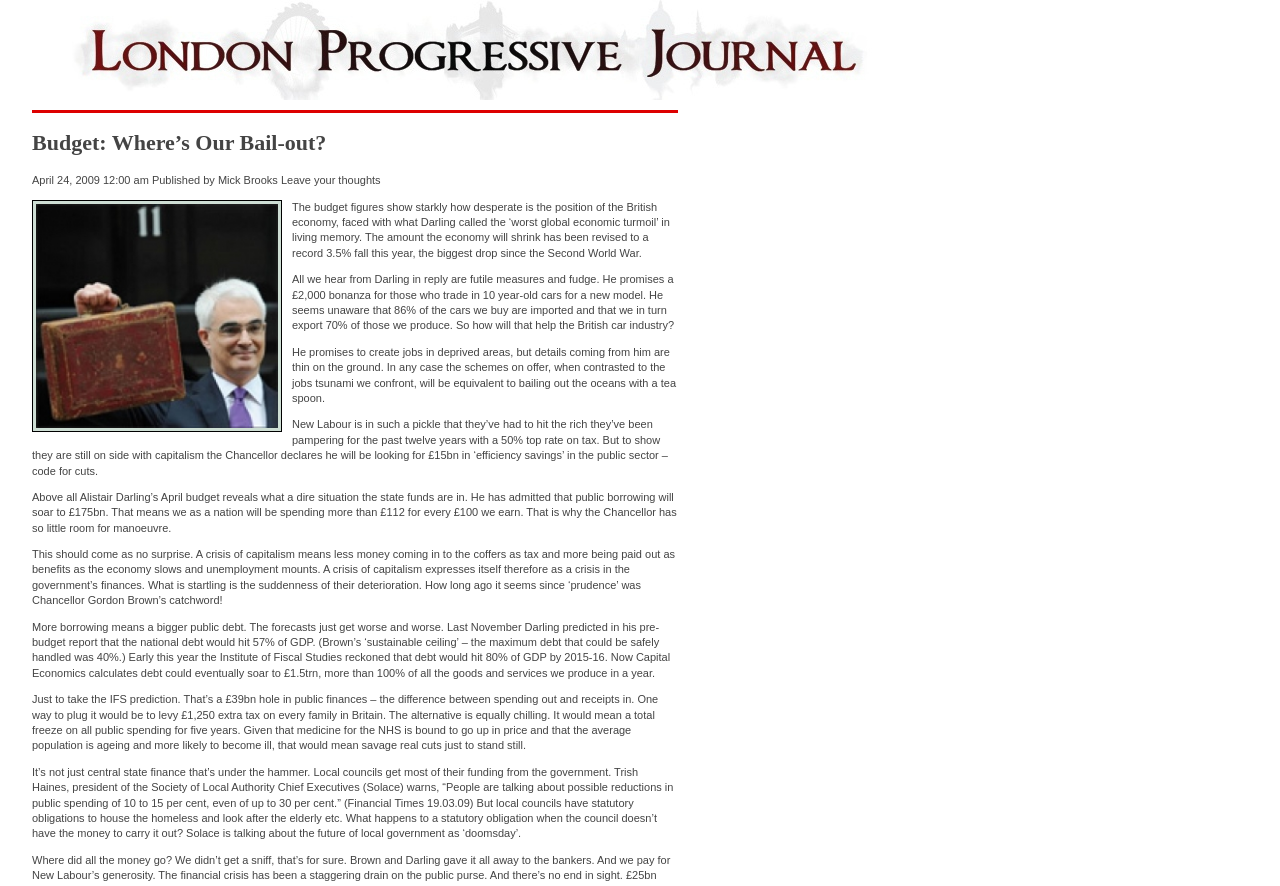What is the date of the article?
Based on the image, provide your answer in one word or phrase.

April 24, 2009